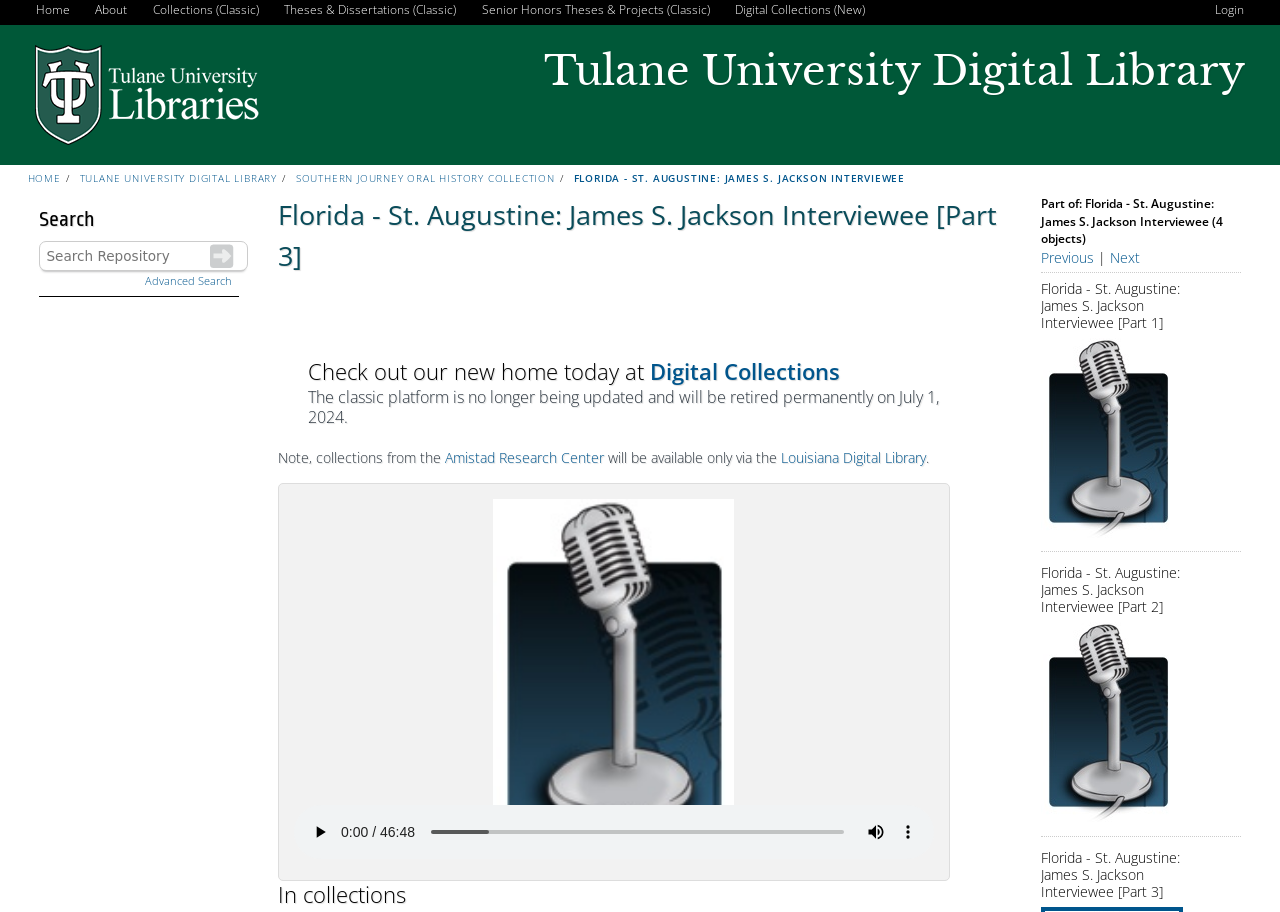Show me the bounding box coordinates of the clickable region to achieve the task as per the instruction: "Click on the 'Home' link".

[0.027, 0.0, 0.056, 0.022]